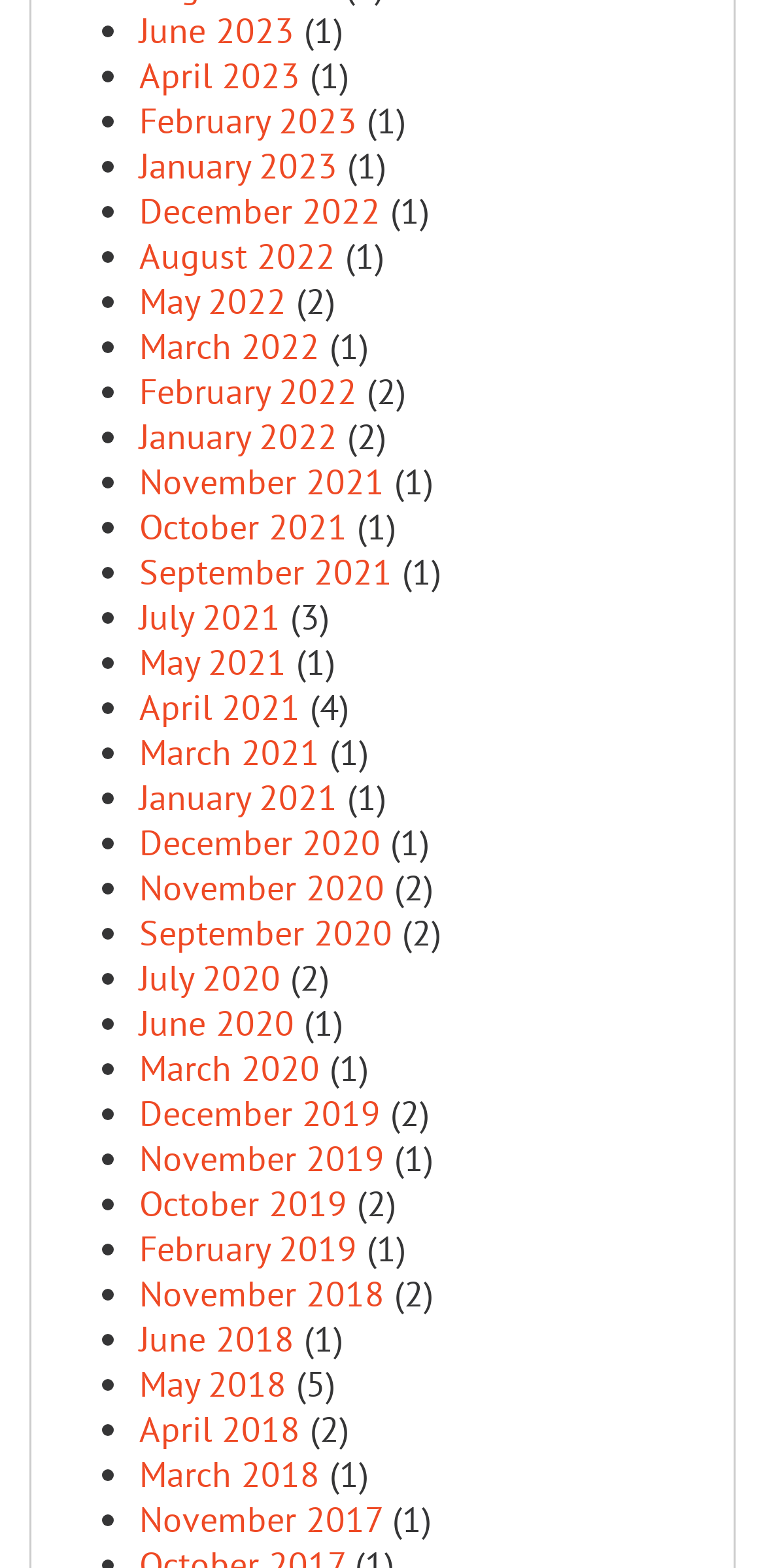Identify the coordinates of the bounding box for the element described below: "April 2018". Return the coordinates as four float numbers between 0 and 1: [left, top, right, bottom].

[0.182, 0.898, 0.392, 0.926]